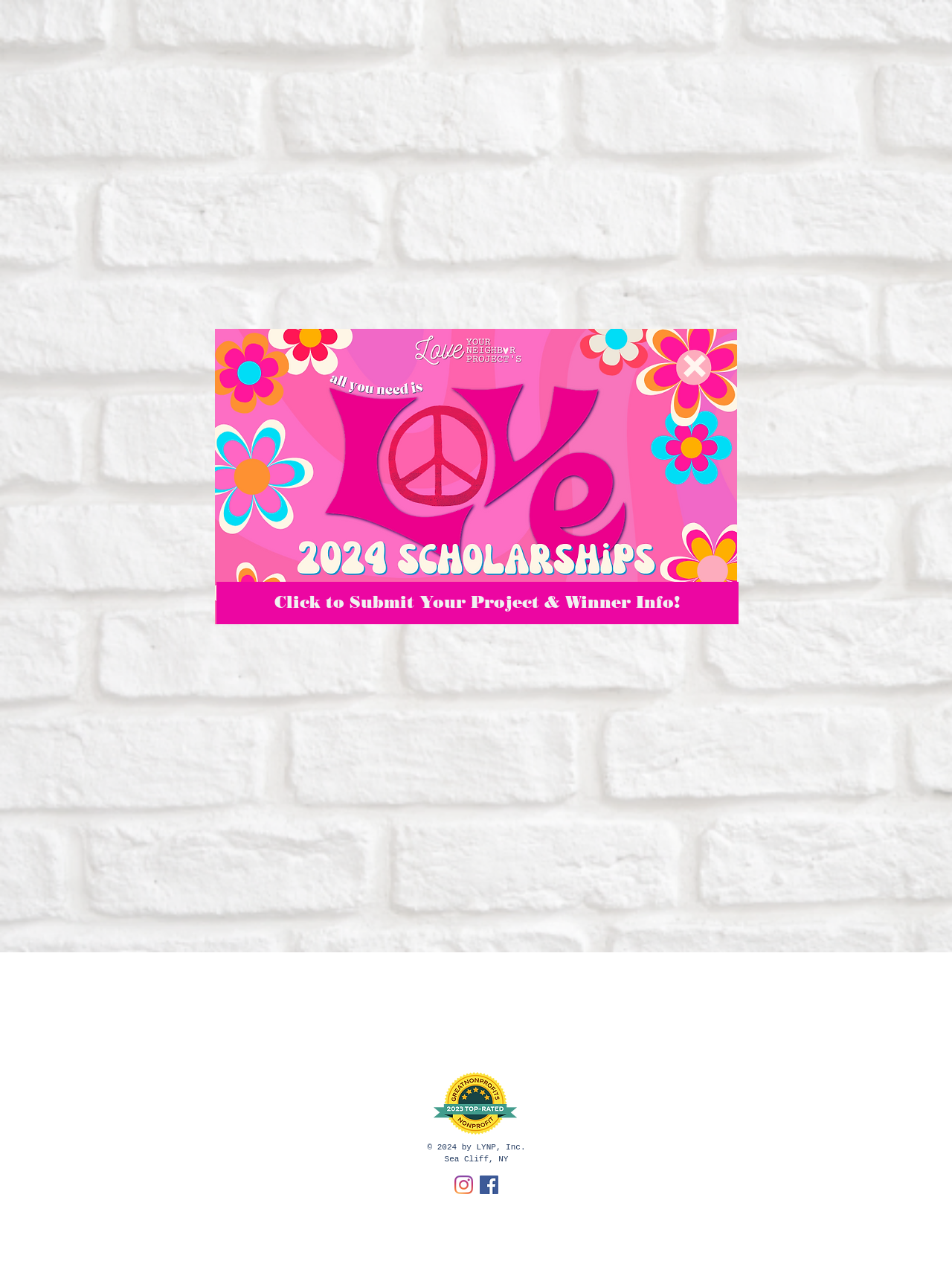Show the bounding box coordinates of the region that should be clicked to follow the instruction: "view cart."

None